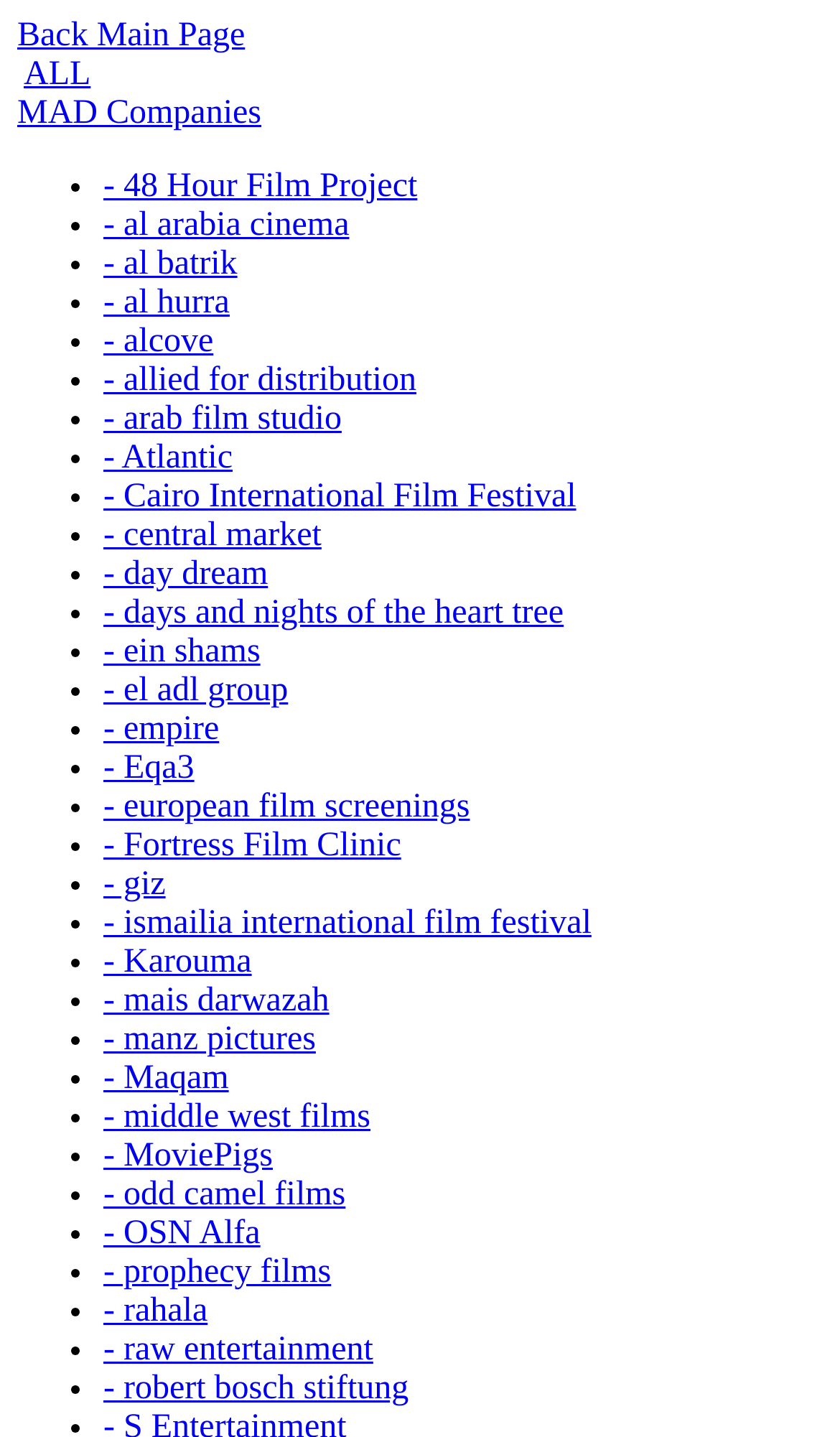Find the bounding box of the element with the following description: "- ismailia international film festival". The coordinates must be four float numbers between 0 and 1, formatted as [left, top, right, bottom].

[0.123, 0.63, 0.704, 0.655]